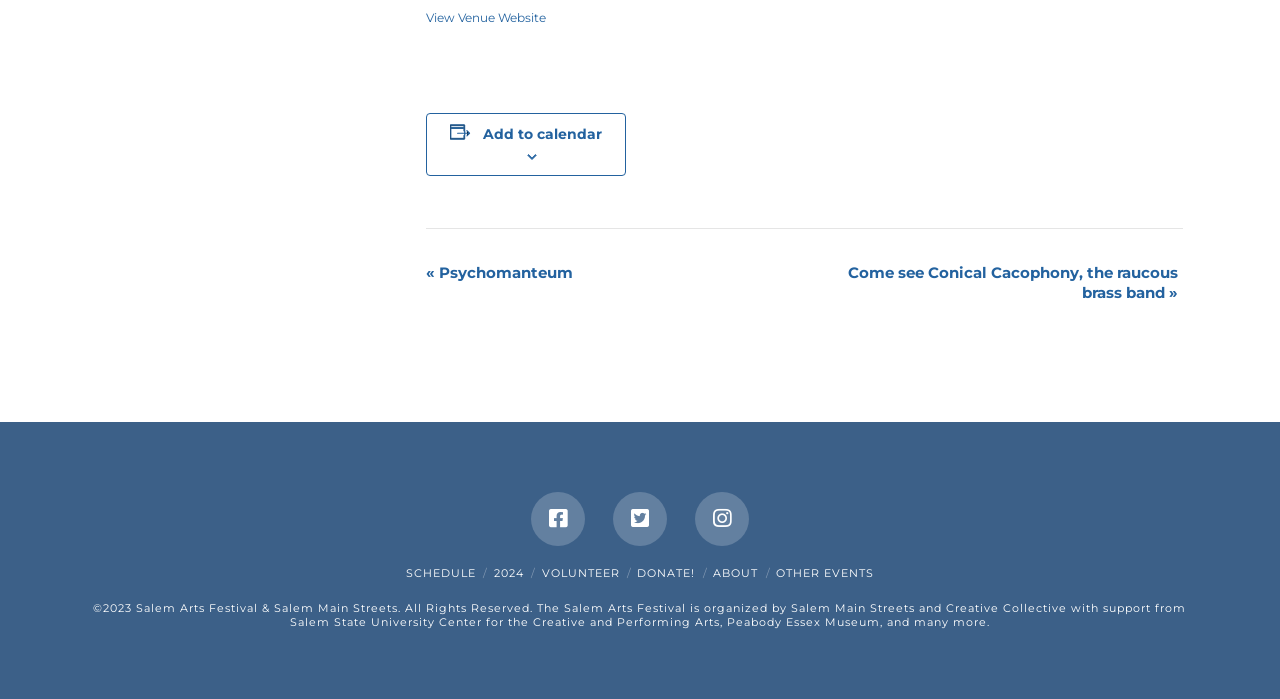Locate the bounding box coordinates of the clickable part needed for the task: "View Schedule".

[0.317, 0.81, 0.372, 0.83]